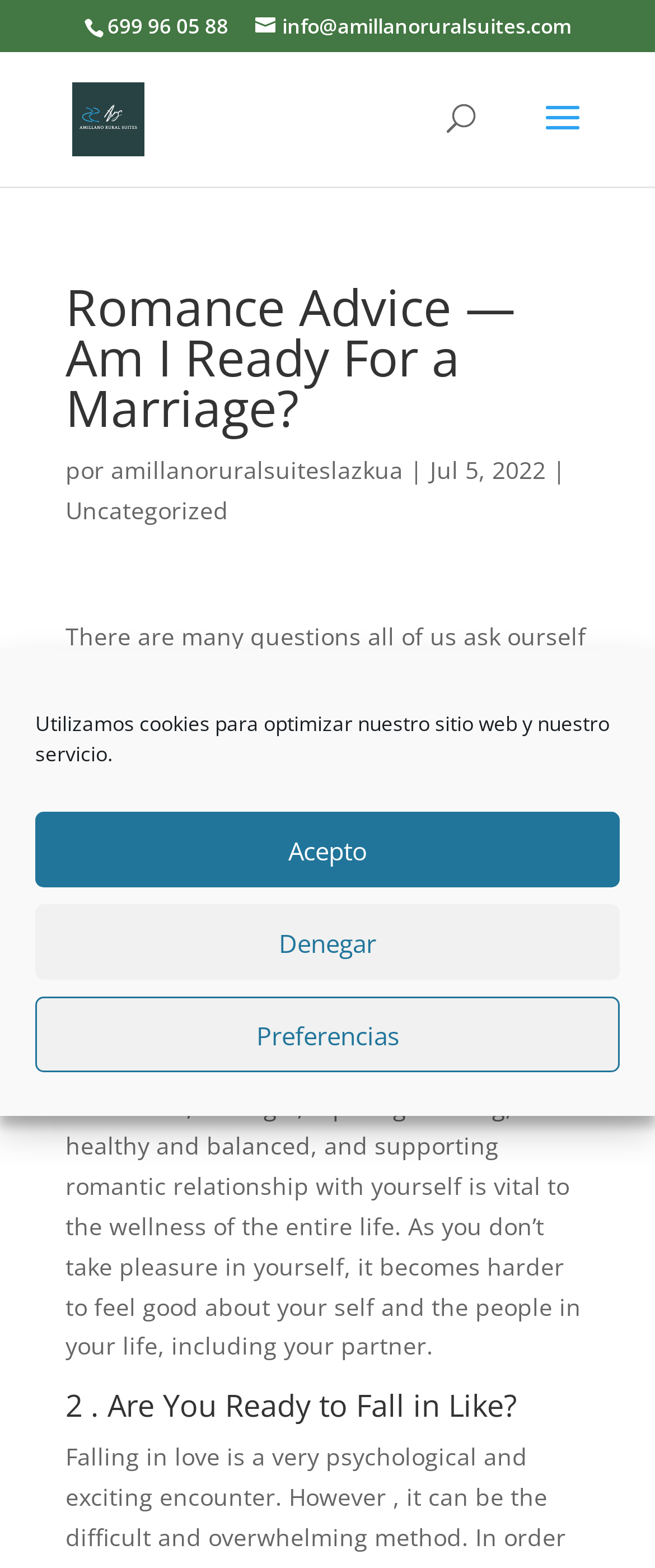Find the bounding box coordinates of the area that needs to be clicked in order to achieve the following instruction: "search for something". The coordinates should be specified as four float numbers between 0 and 1, i.e., [left, top, right, bottom].

[0.5, 0.033, 0.9, 0.034]